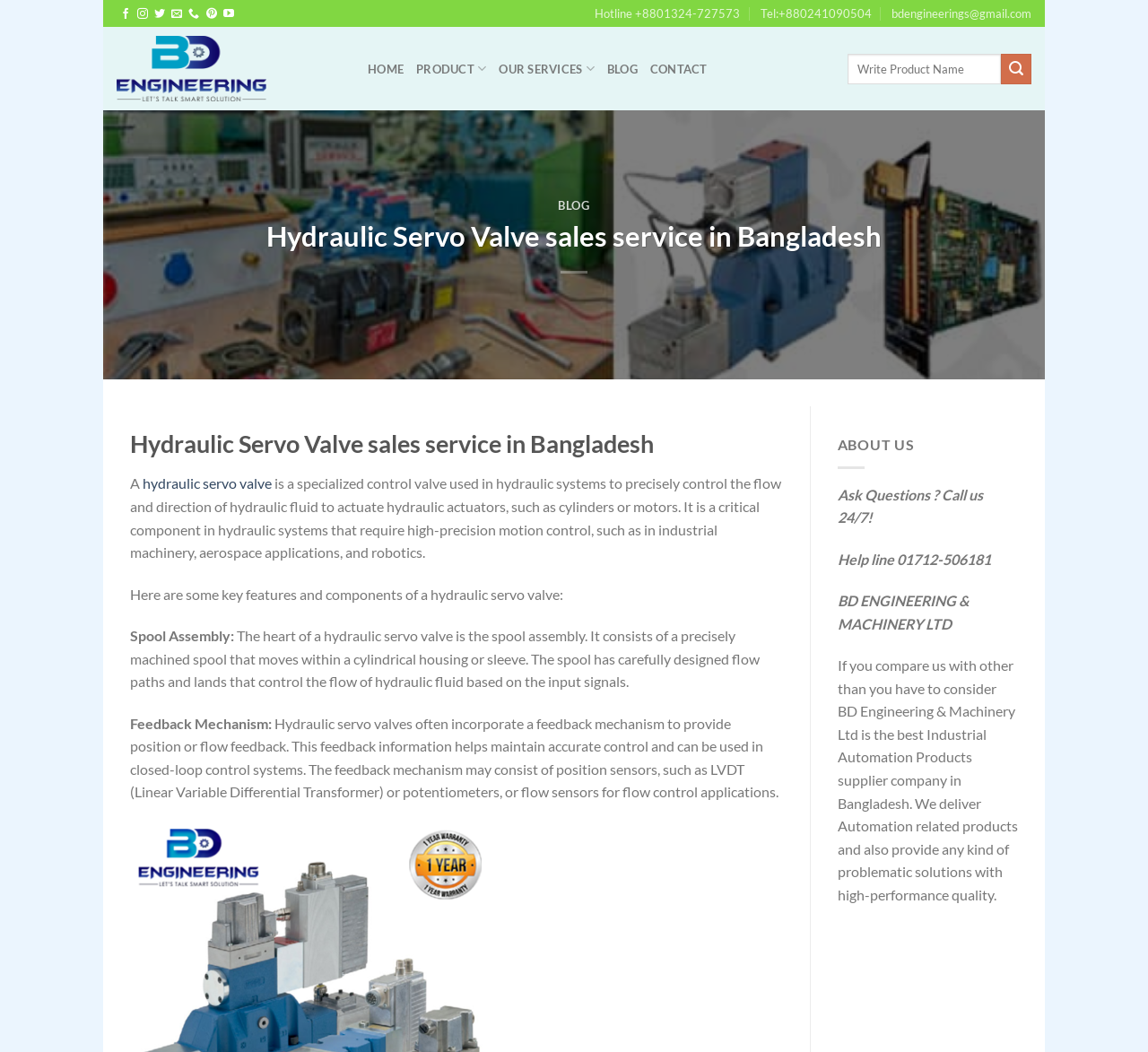Respond with a single word or phrase:
What is the hotline number mentioned on the webpage?

01712-506181